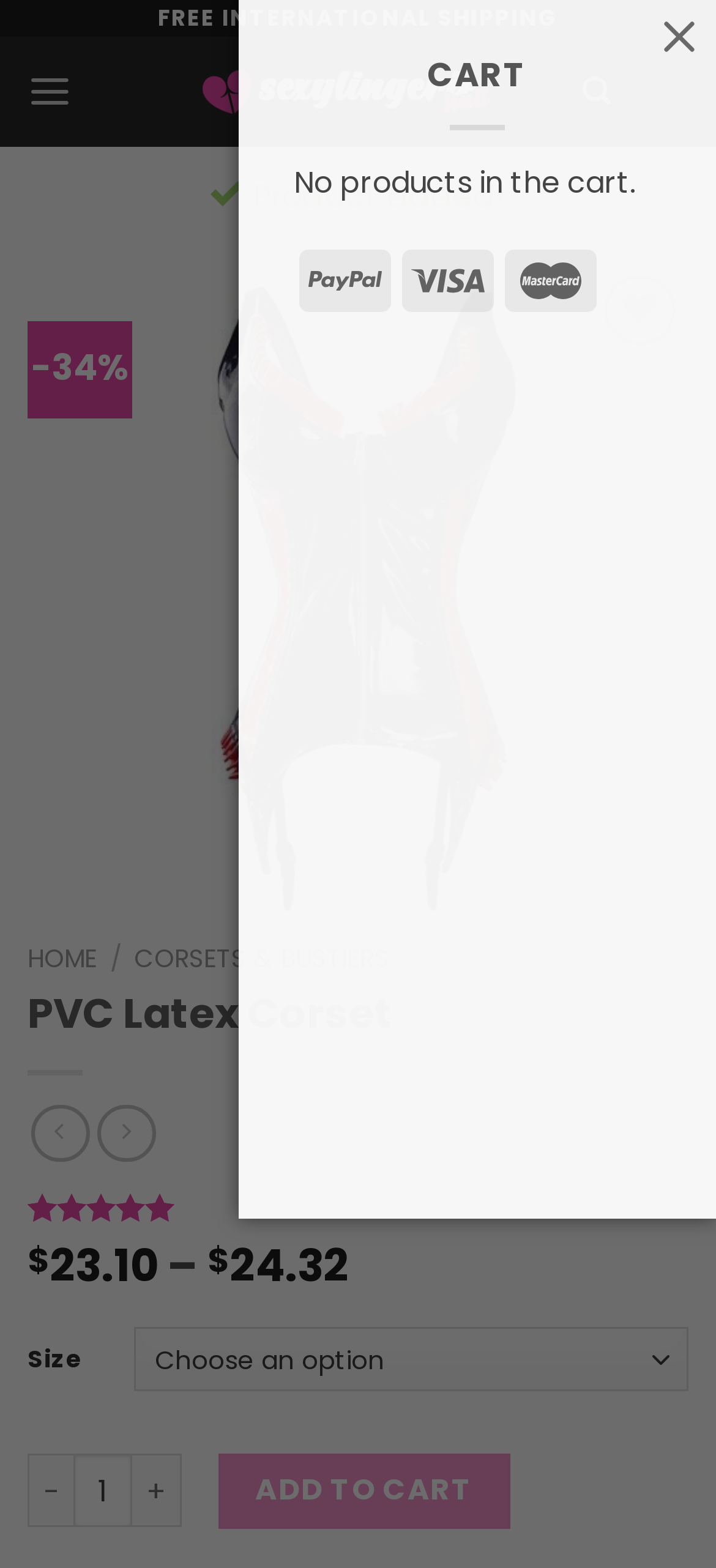What is the purpose of the 'ADD TO CART' button? Please answer the question using a single word or phrase based on the image.

Add product to cart